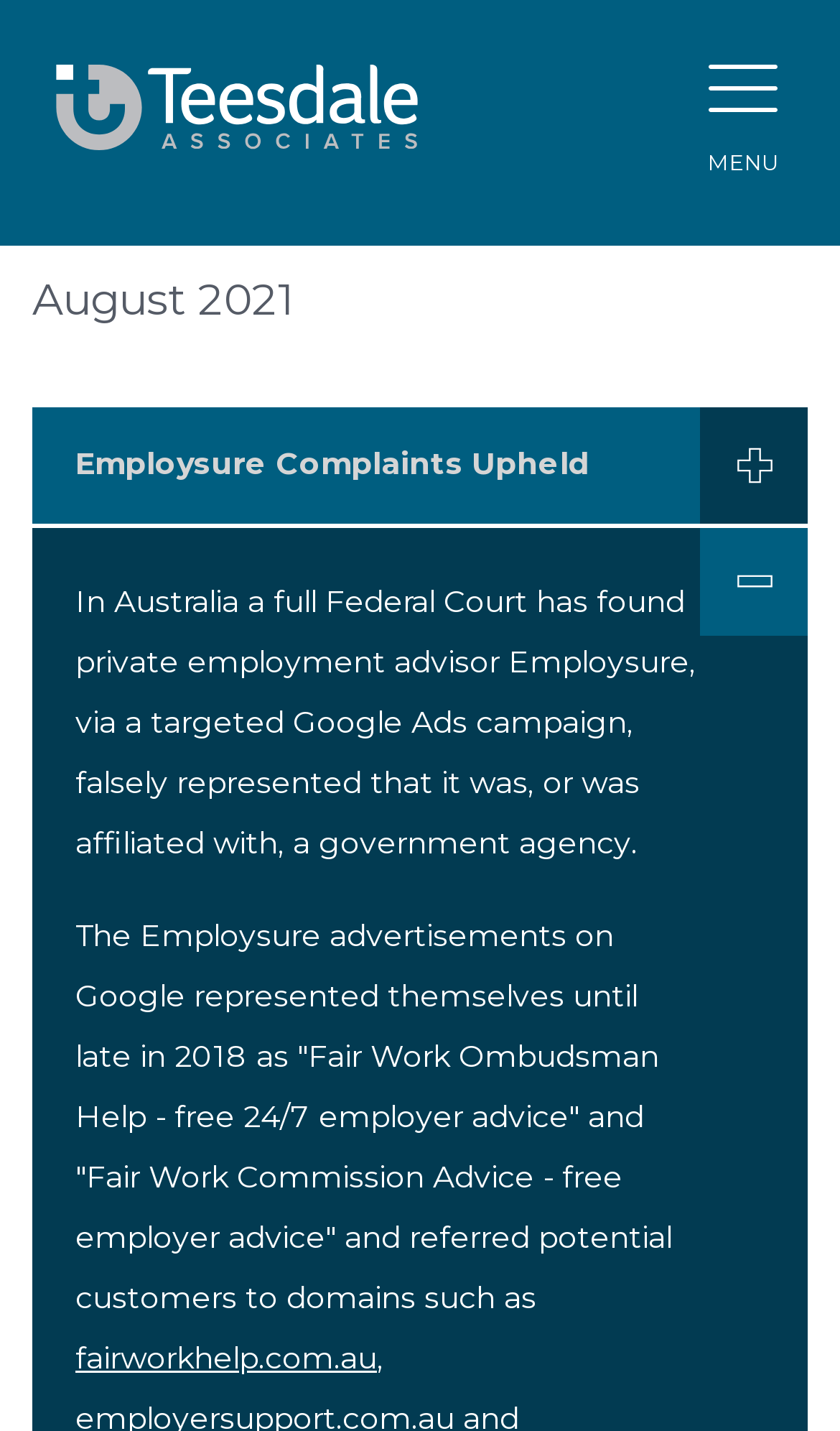What is the topic of the article?
Please analyze the image and answer the question with as much detail as possible.

The article's title is 'Employsure Complaints Upheld' and it discusses the complaints against Employsure, a private employment advisor, for falsely representing itself as a government agency.